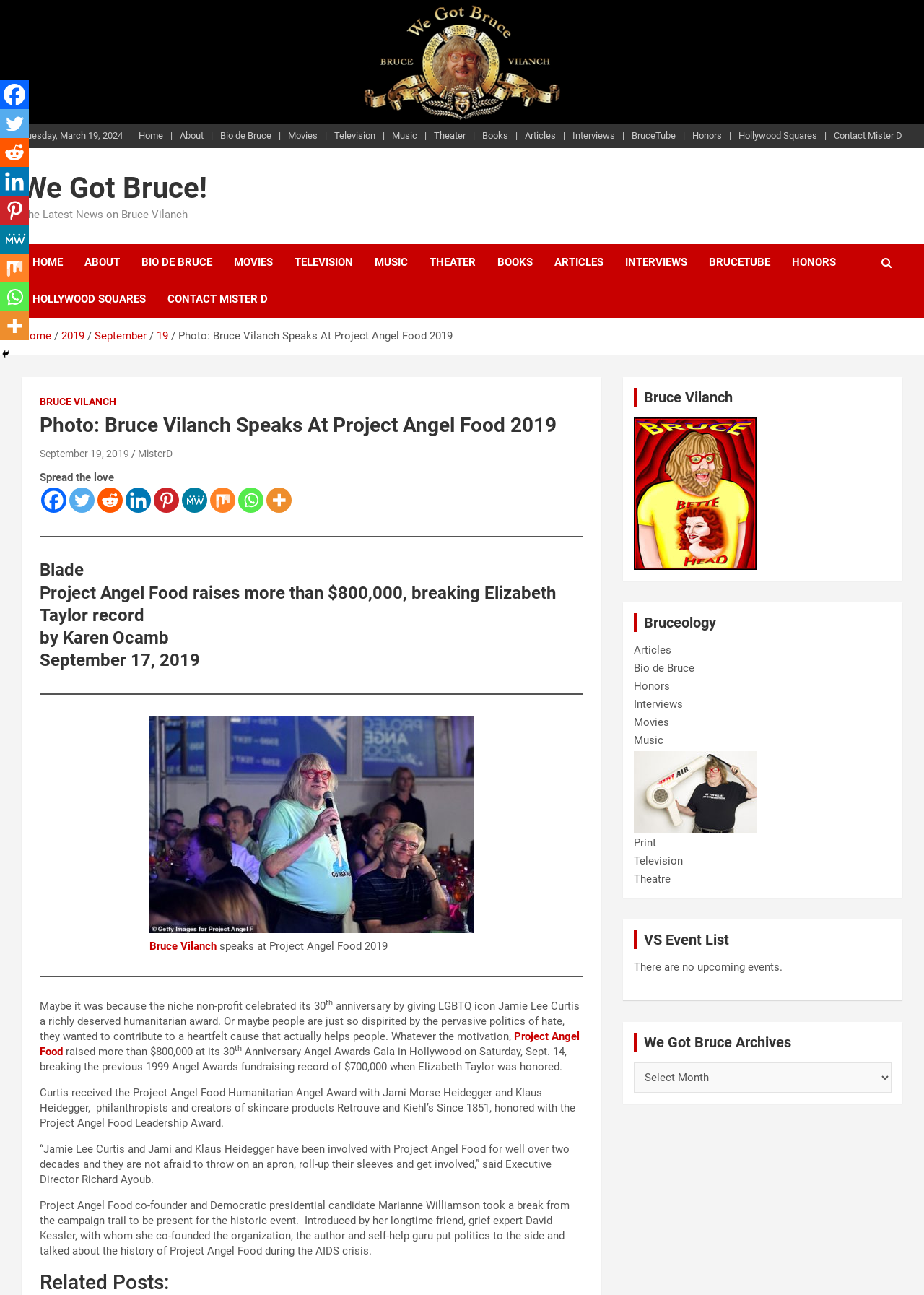Pinpoint the bounding box coordinates of the area that must be clicked to complete this instruction: "Contact Mister D".

[0.902, 0.1, 0.977, 0.11]